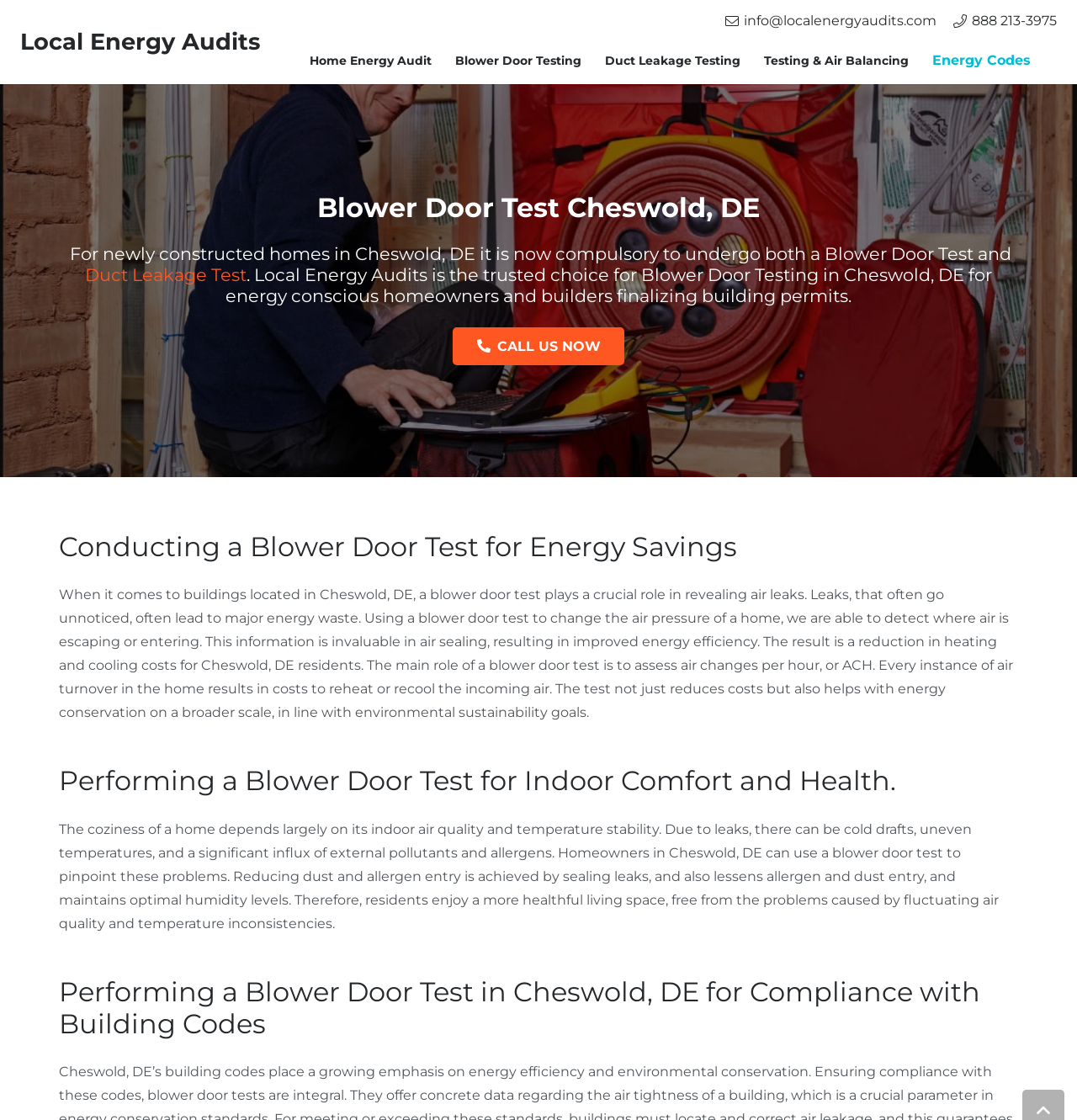Highlight the bounding box coordinates of the element you need to click to perform the following instruction: "Get more information about 'Duct Leakage Testing'."

[0.551, 0.035, 0.698, 0.073]